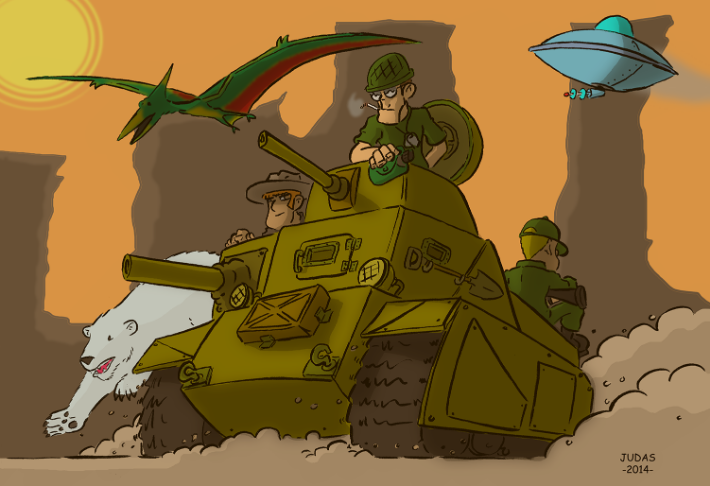Use a single word or phrase to answer the question: What is flying in the sky?

pterosaur and UFO